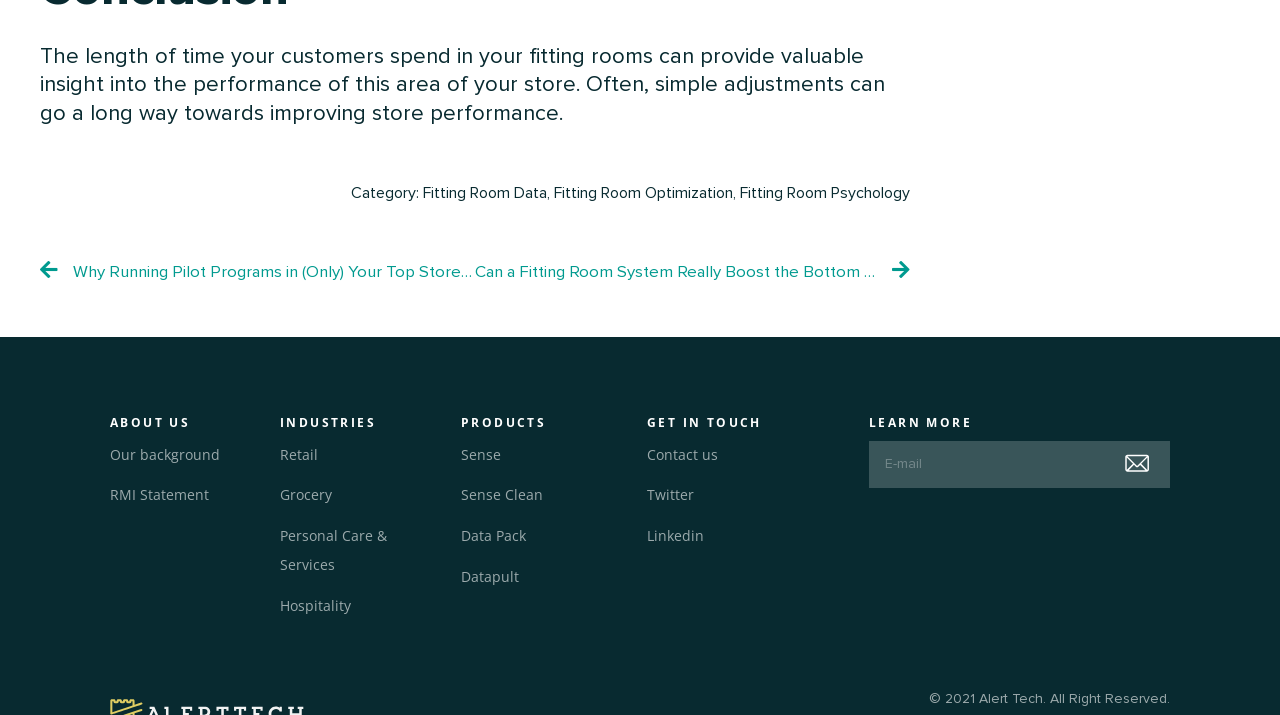Please find the bounding box for the following UI element description. Provide the coordinates in (top-left x, top-left y, bottom-right x, bottom-right y) format, with values between 0 and 1: Our background

[0.086, 0.616, 0.172, 0.657]